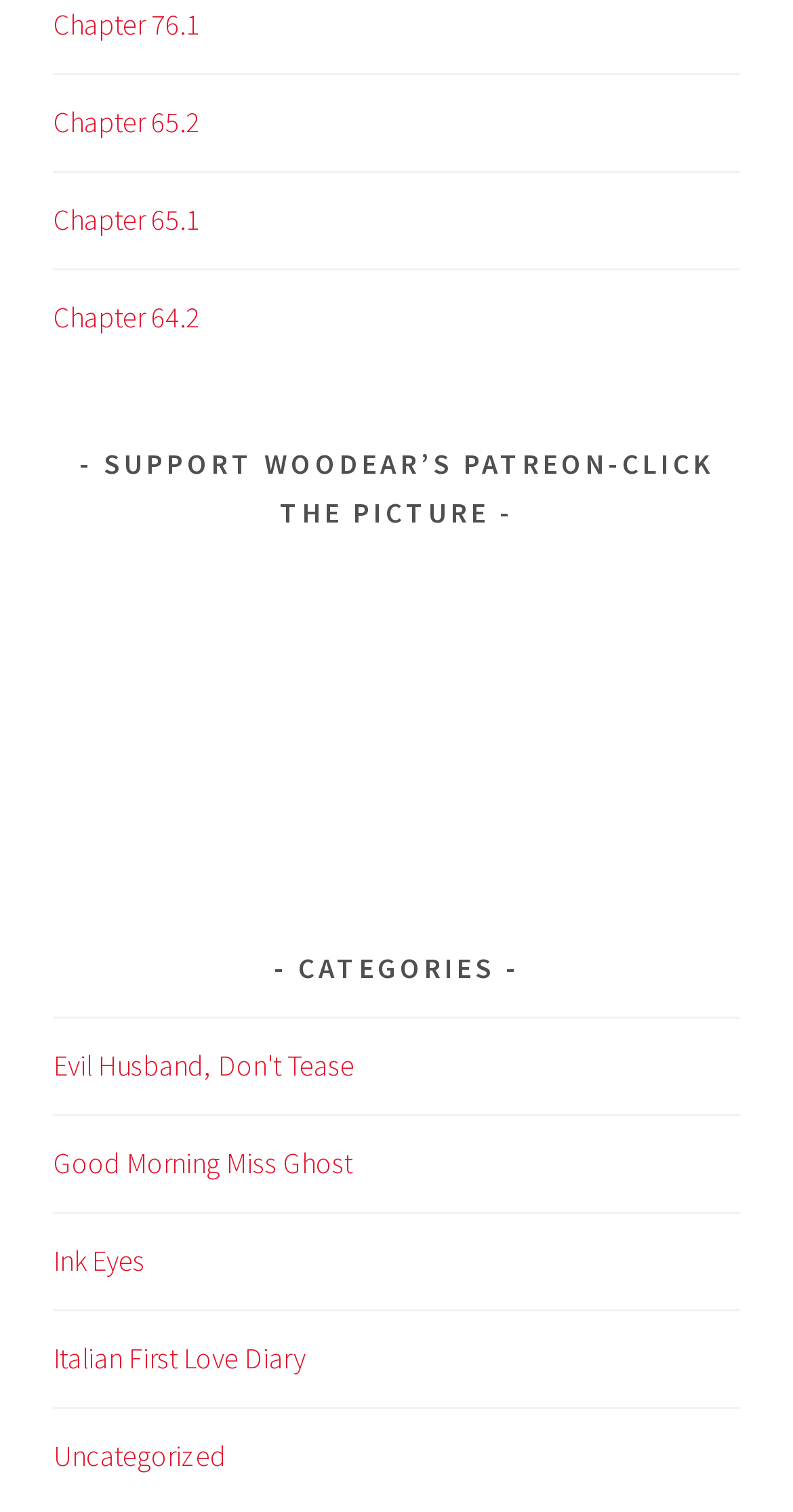Refer to the image and offer a detailed explanation in response to the question: How many categories are listed?

There is a heading '- CATEGORIES -' on the webpage, and below it, there are several links that seem to be categories. Therefore, there is only one category list.